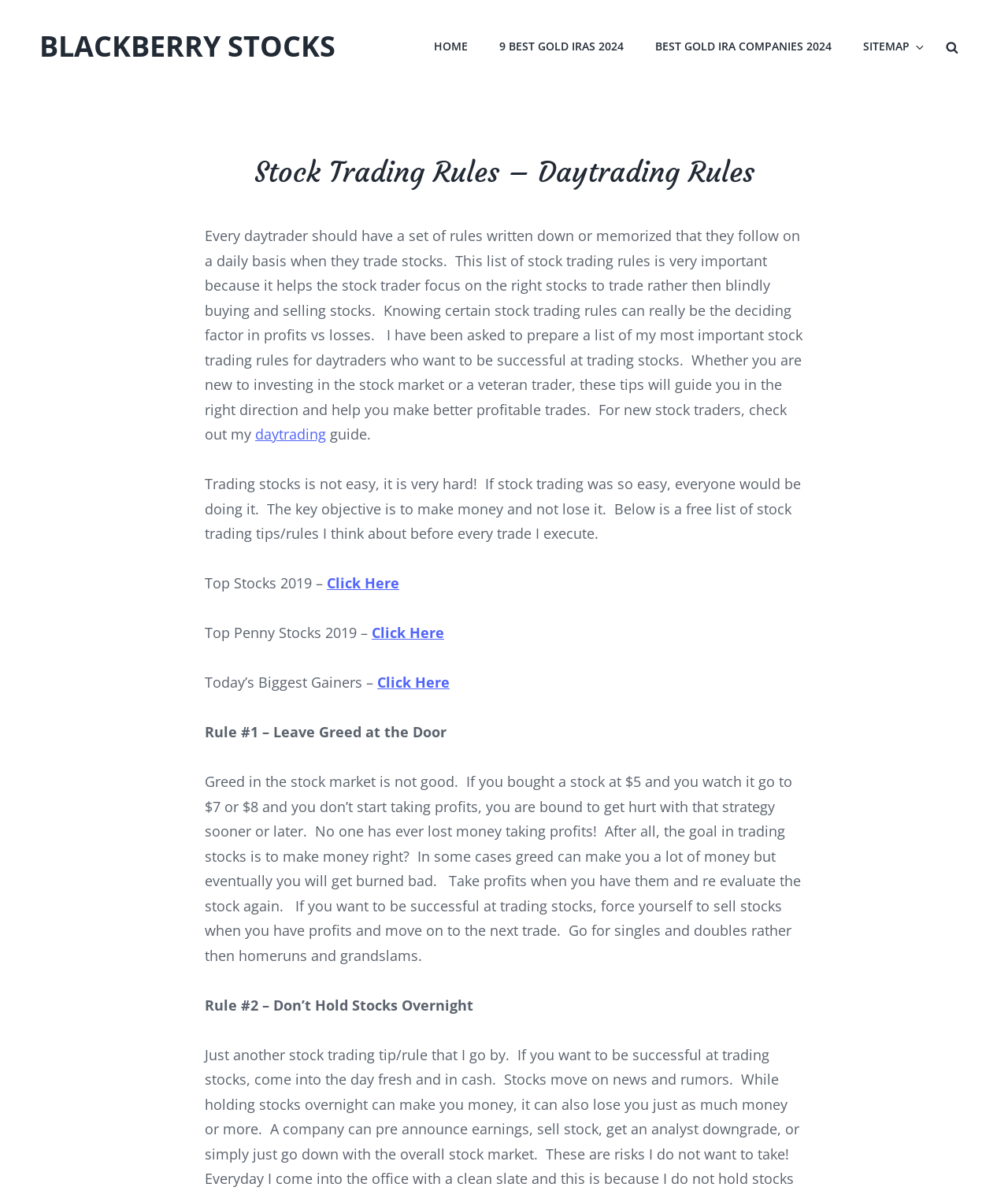What is the second stock trading rule?
Look at the image and provide a detailed response to the question.

I searched for the 'Rule #1' element and found it at [0.203, 0.607, 0.443, 0.623]. The next 'Rule' element is 'Rule #2', which has the text 'Don’t Hold Stocks Overnight'.